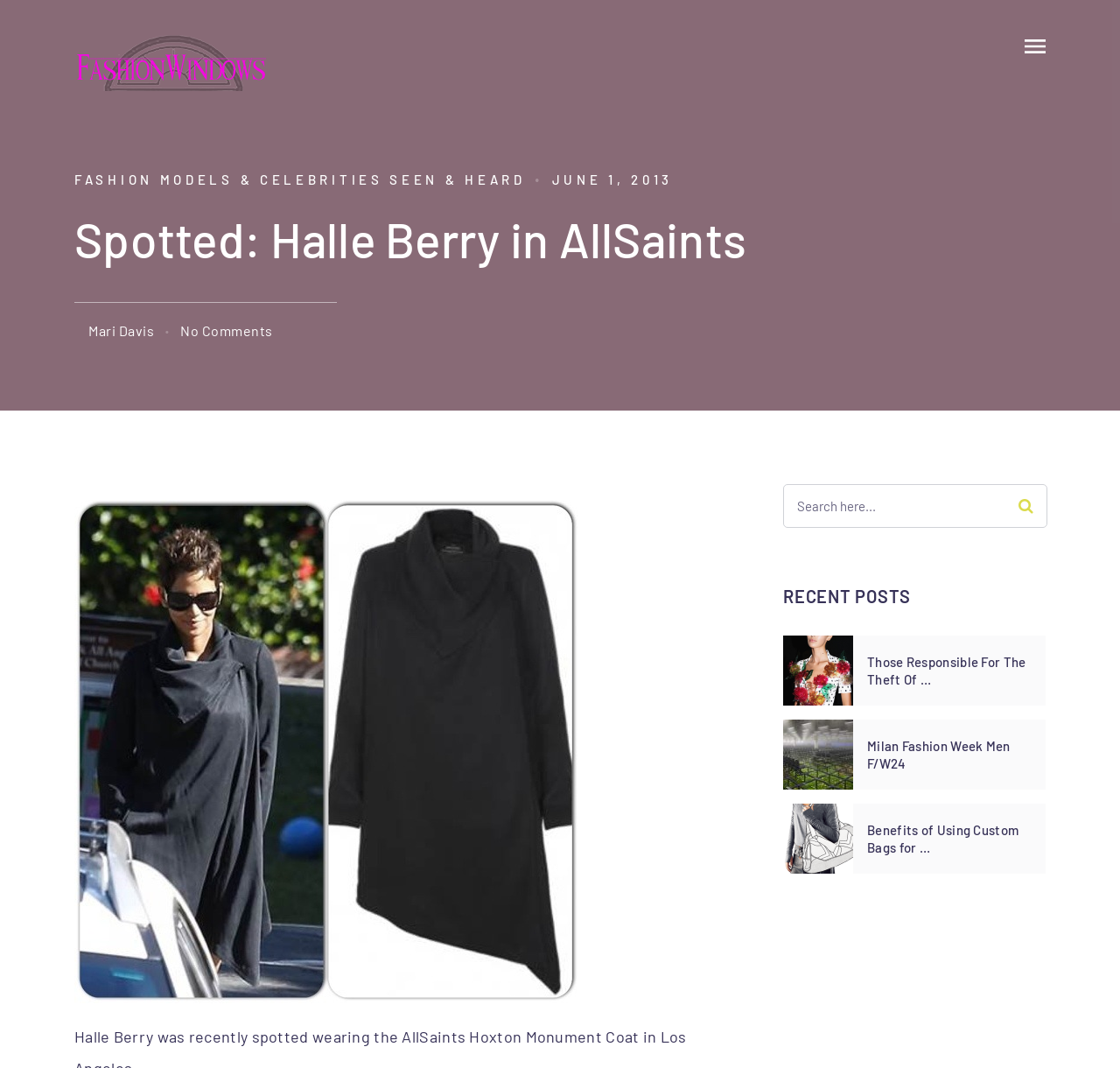Based on what you see in the screenshot, provide a thorough answer to this question: What is the name of the coat Halle Berry wore?

Based on the webpage content, it is mentioned that Halle Berry was spotted wearing the AllSaints Hoxton Monument Coat in Los Angeles.